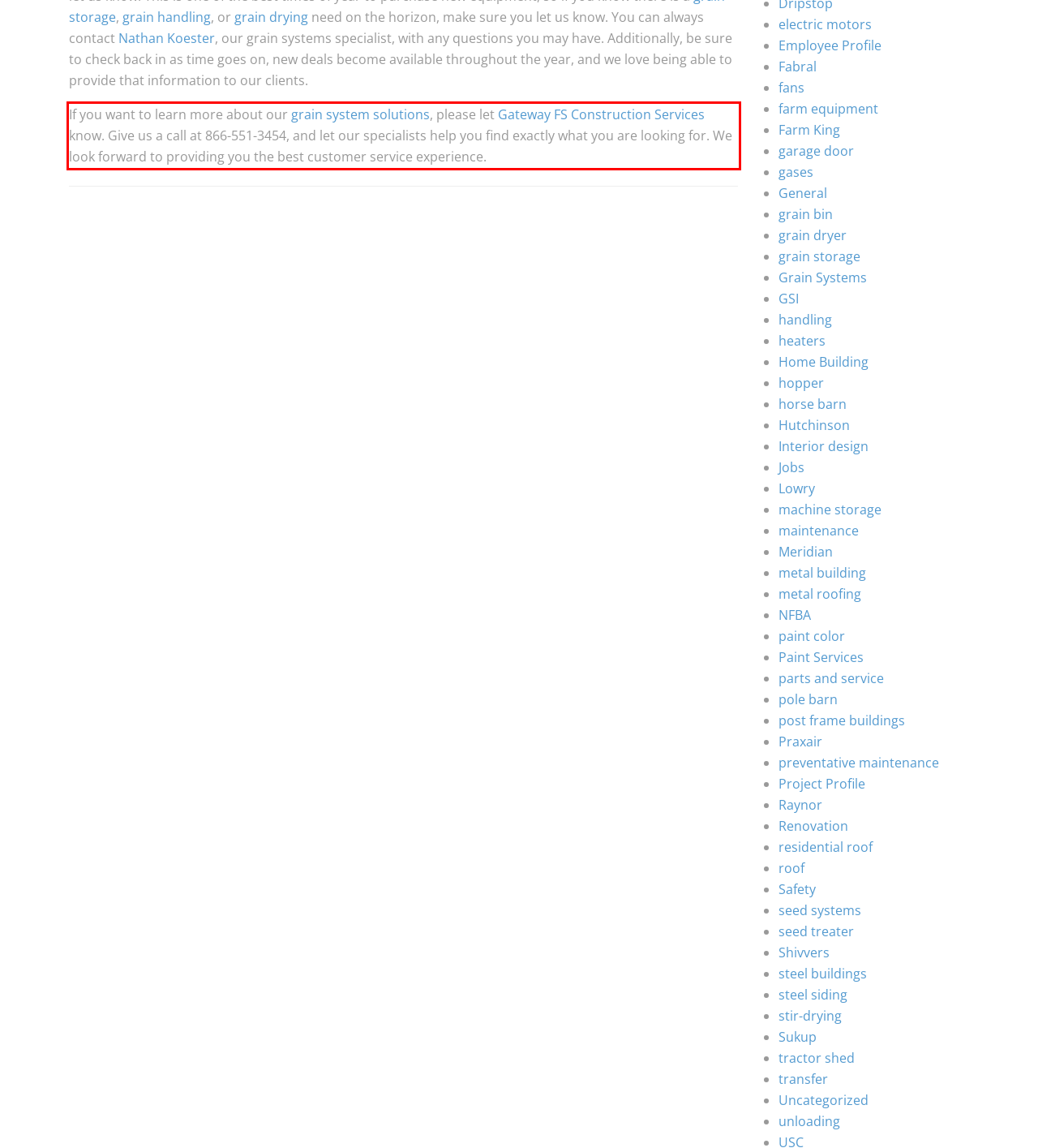Given the screenshot of the webpage, identify the red bounding box, and recognize the text content inside that red bounding box.

If you want to learn more about our grain system solutions, please let Gateway FS Construction Services know. Give us a call at 866-551-3454, and let our specialists help you find exactly what you are looking for. We look forward to providing you the best customer service experience.